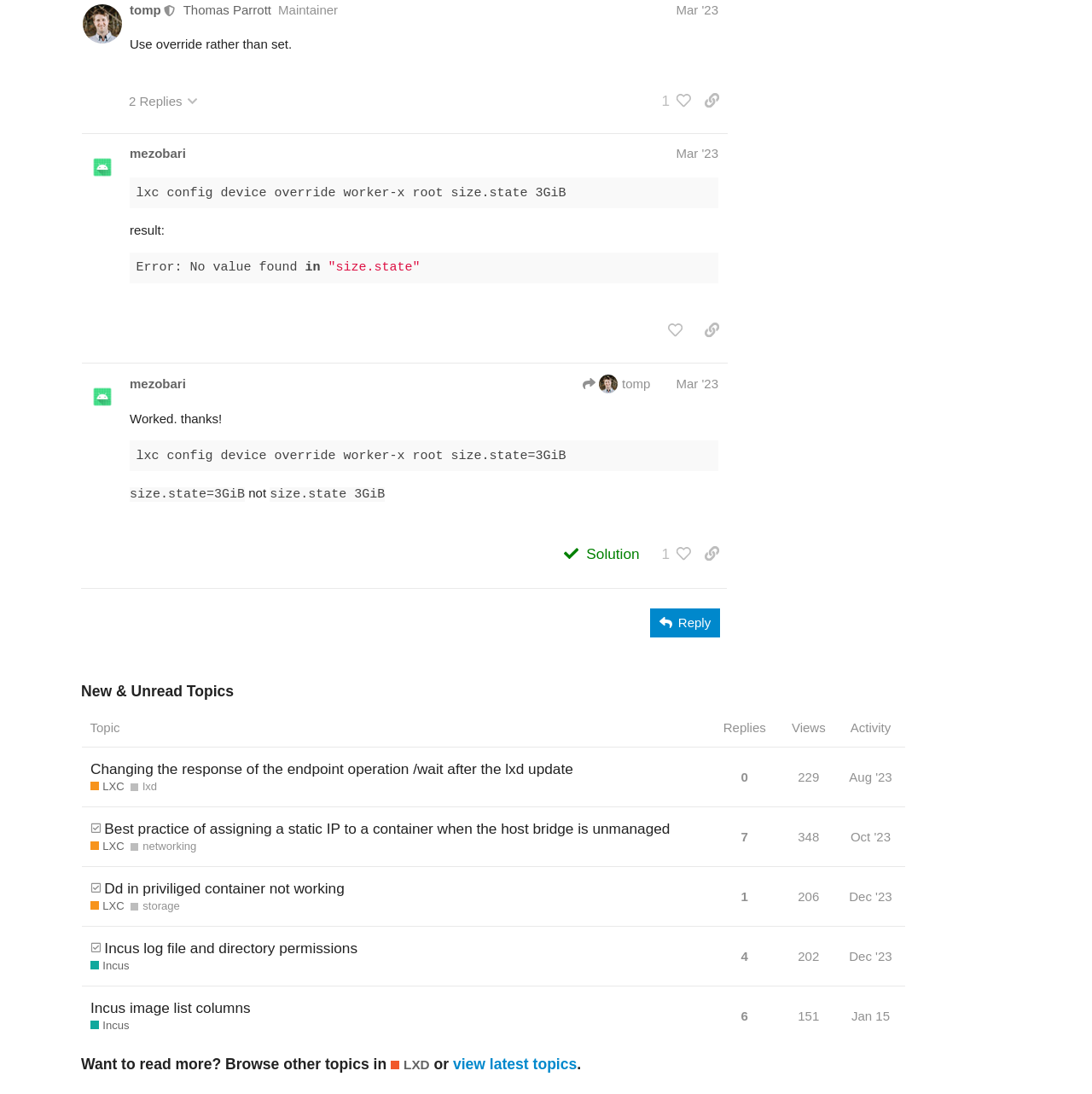Use a single word or phrase to answer the question: What is the topic of the discussion in the post by mezobari?

lxc config device override